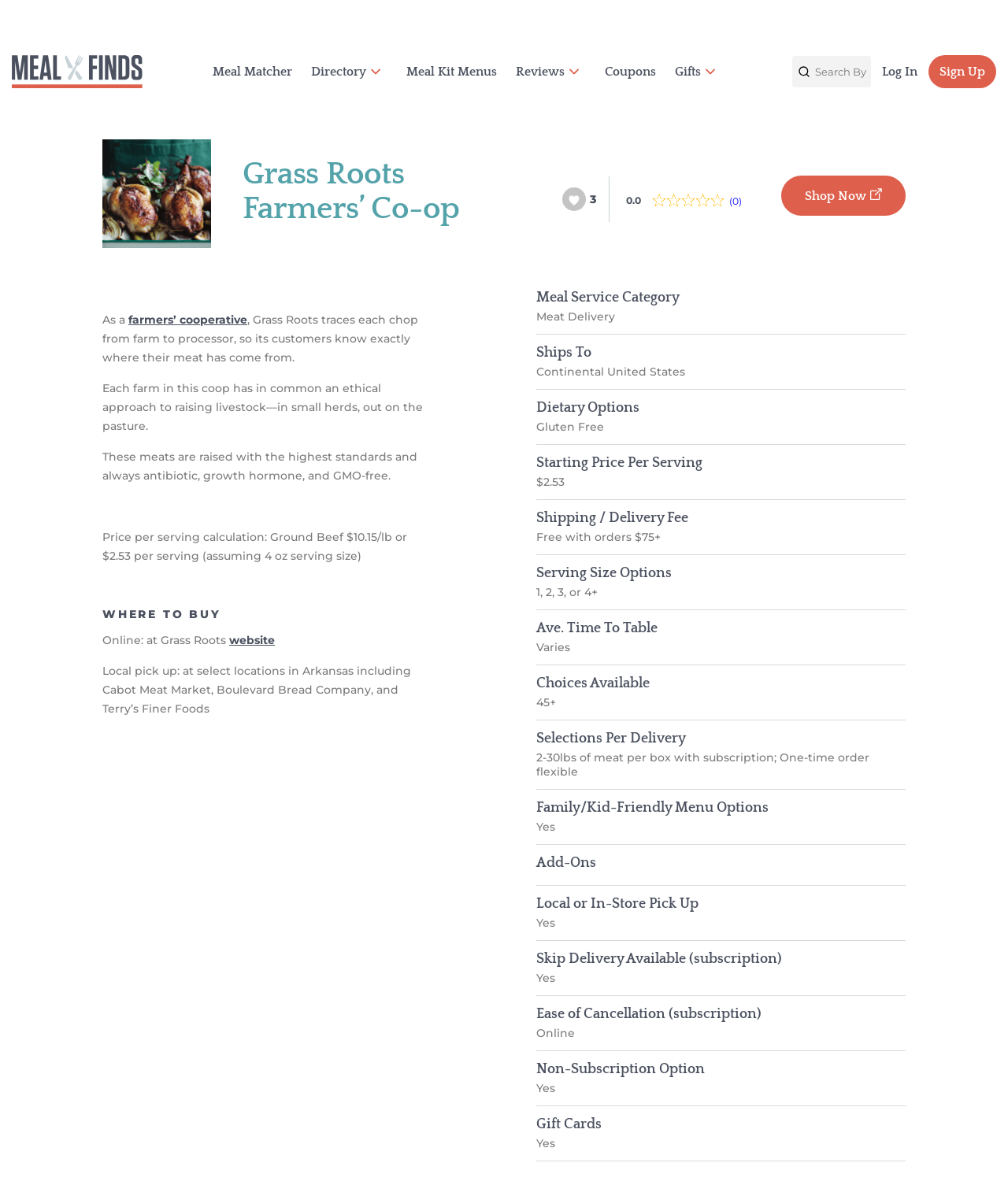Could you provide the bounding box coordinates for the portion of the screen to click to complete this instruction: "Shop now"?

[0.775, 0.147, 0.898, 0.18]